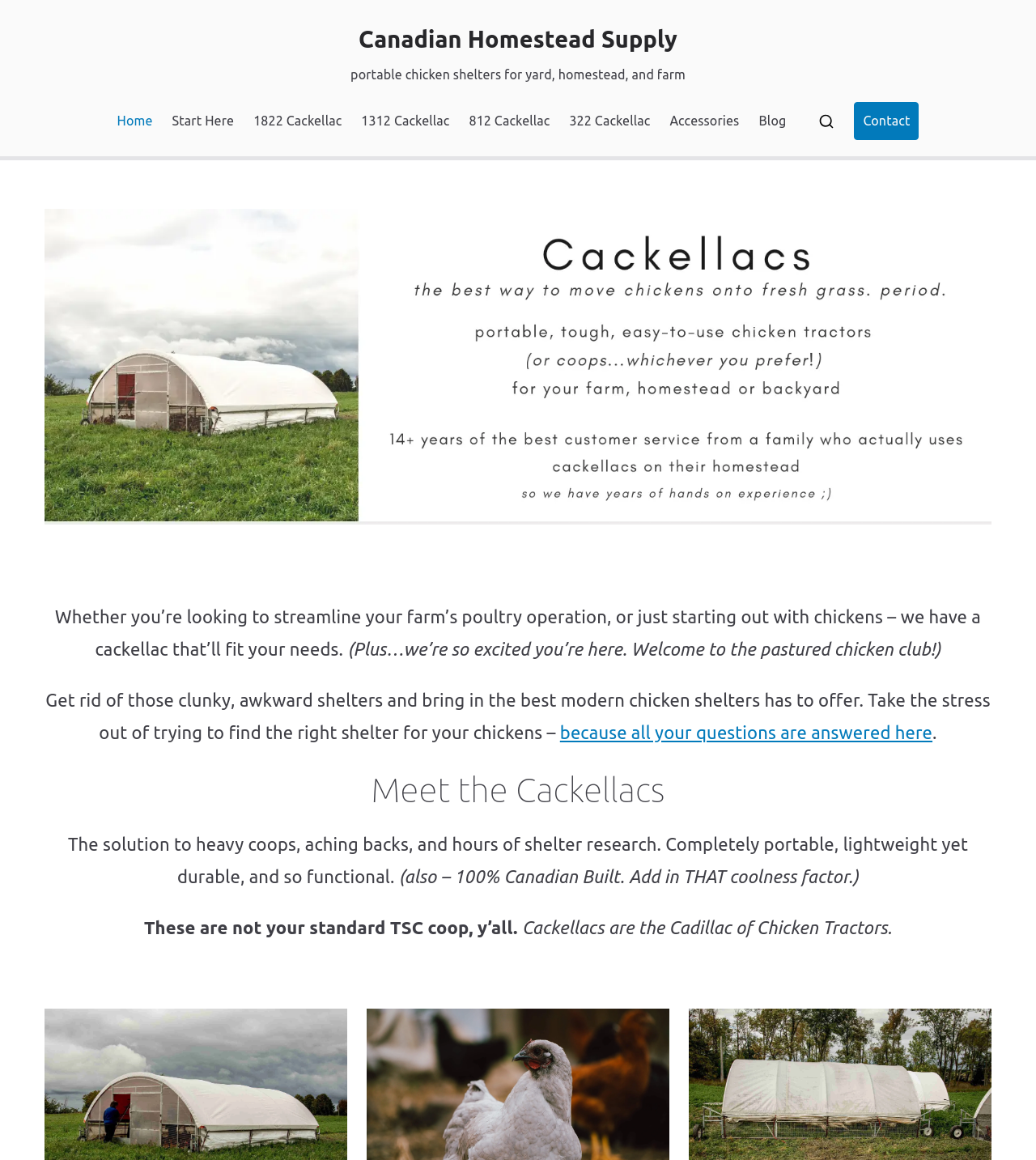How many types of Cackellac are mentioned?
Answer the question with a single word or phrase by looking at the picture.

4